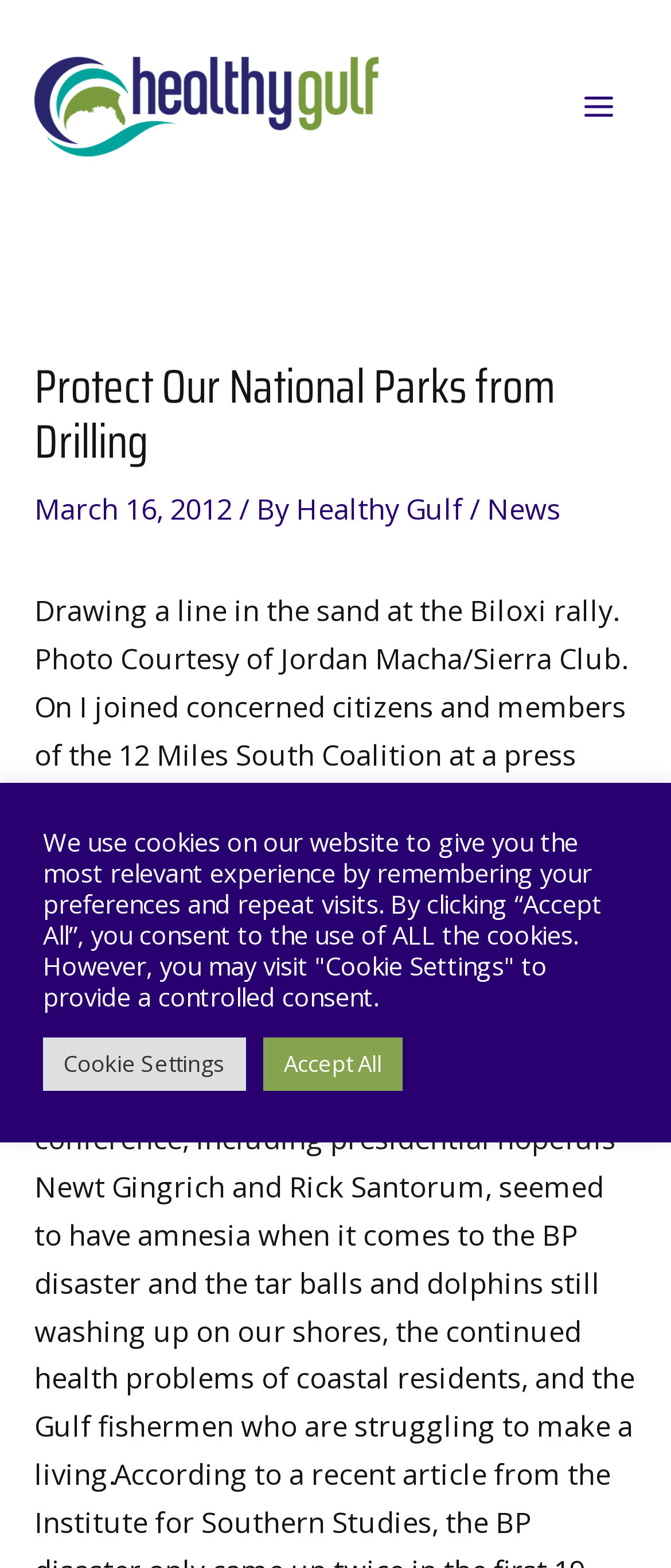What is the main topic of the webpage?
Please provide a detailed and comprehensive answer to the question.

The main heading of the webpage is 'Protect Our National Parks from Drilling', and the content of the webpage is related to this topic, indicating that it is the main topic of the webpage.